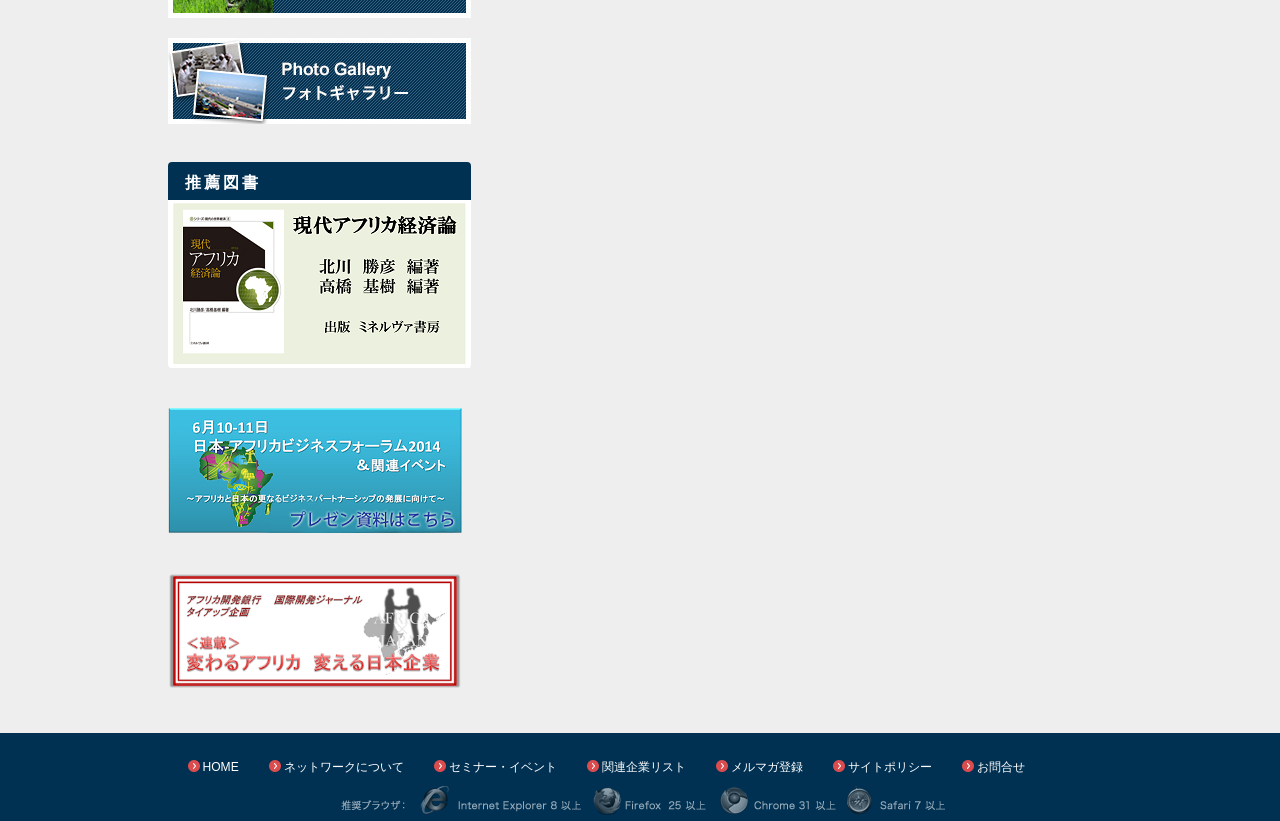Determine the bounding box coordinates for the clickable element required to fulfill the instruction: "Login to account". Provide the coordinates as four float numbers between 0 and 1, i.e., [left, top, right, bottom].

None